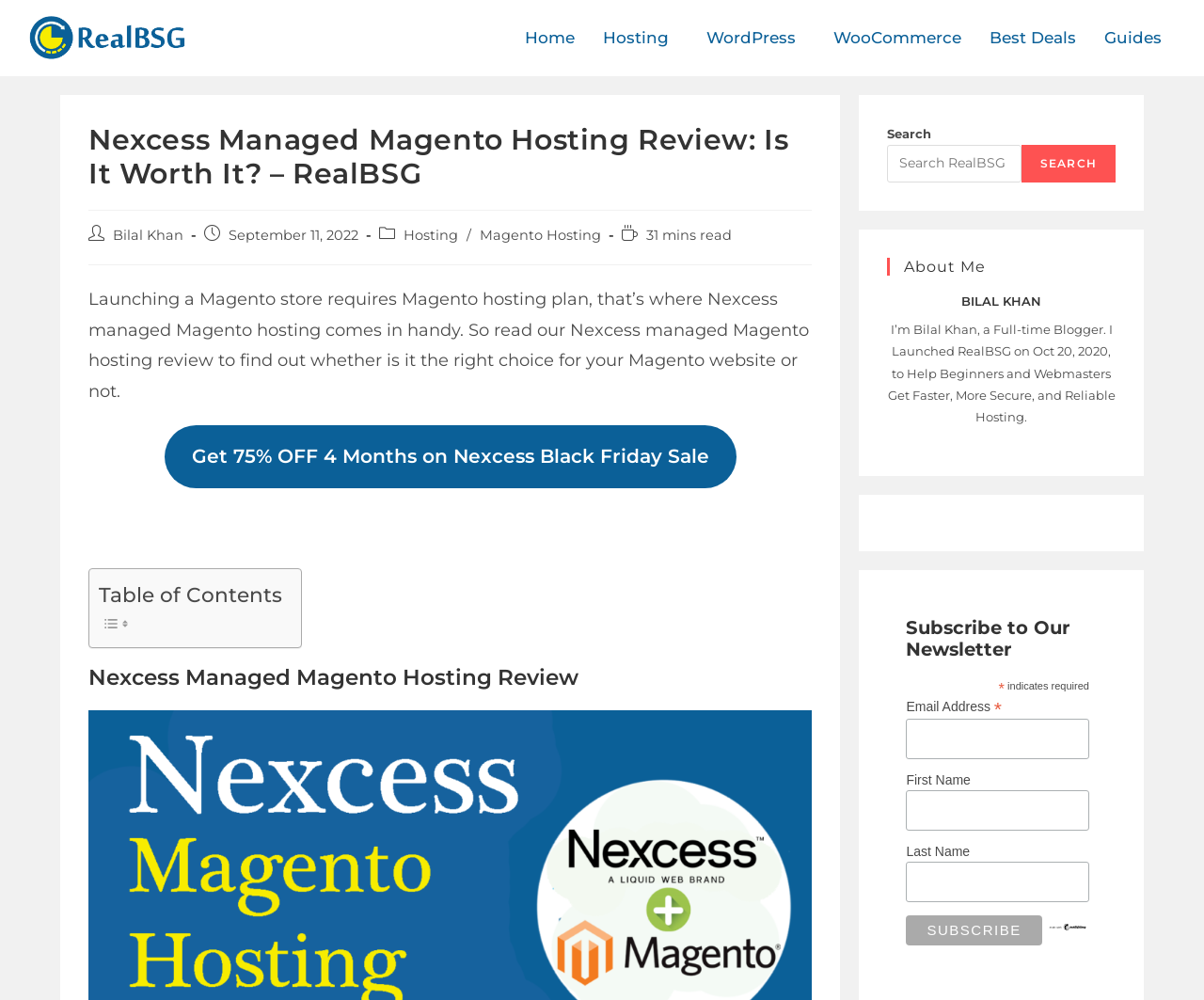Find the bounding box of the UI element described as follows: "WooCommerce".

[0.68, 0.009, 0.81, 0.066]